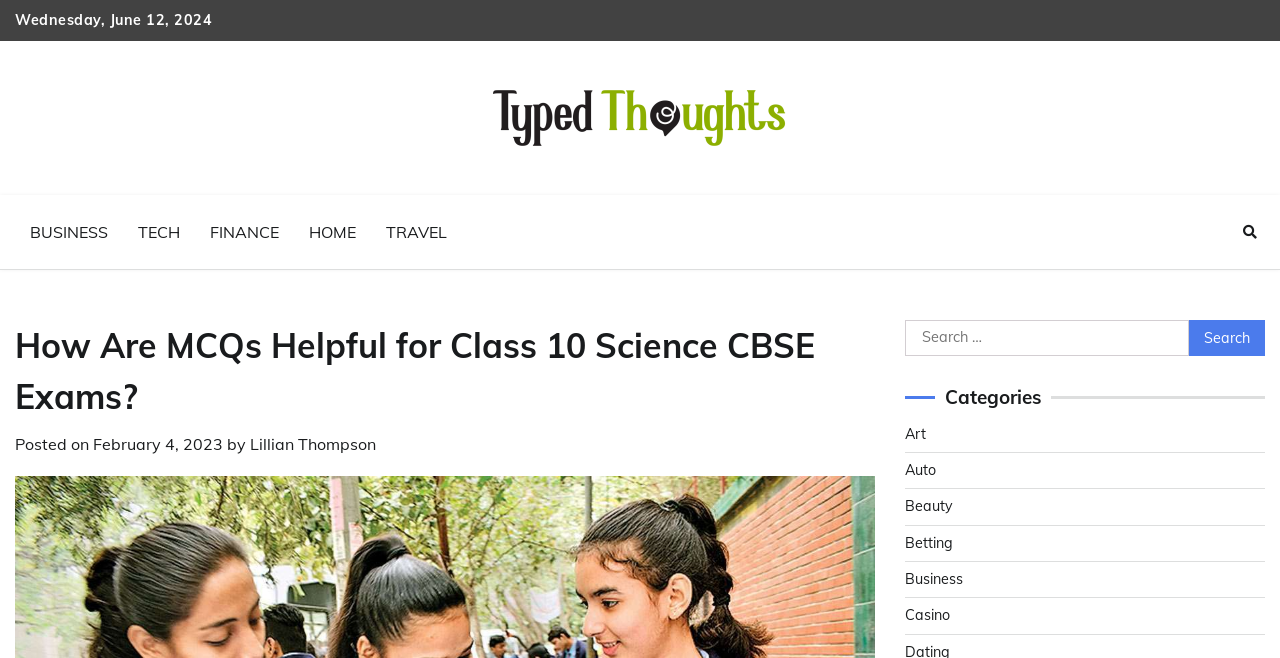Use a single word or phrase to answer the question:
Is there a search function on the webpage?

Yes